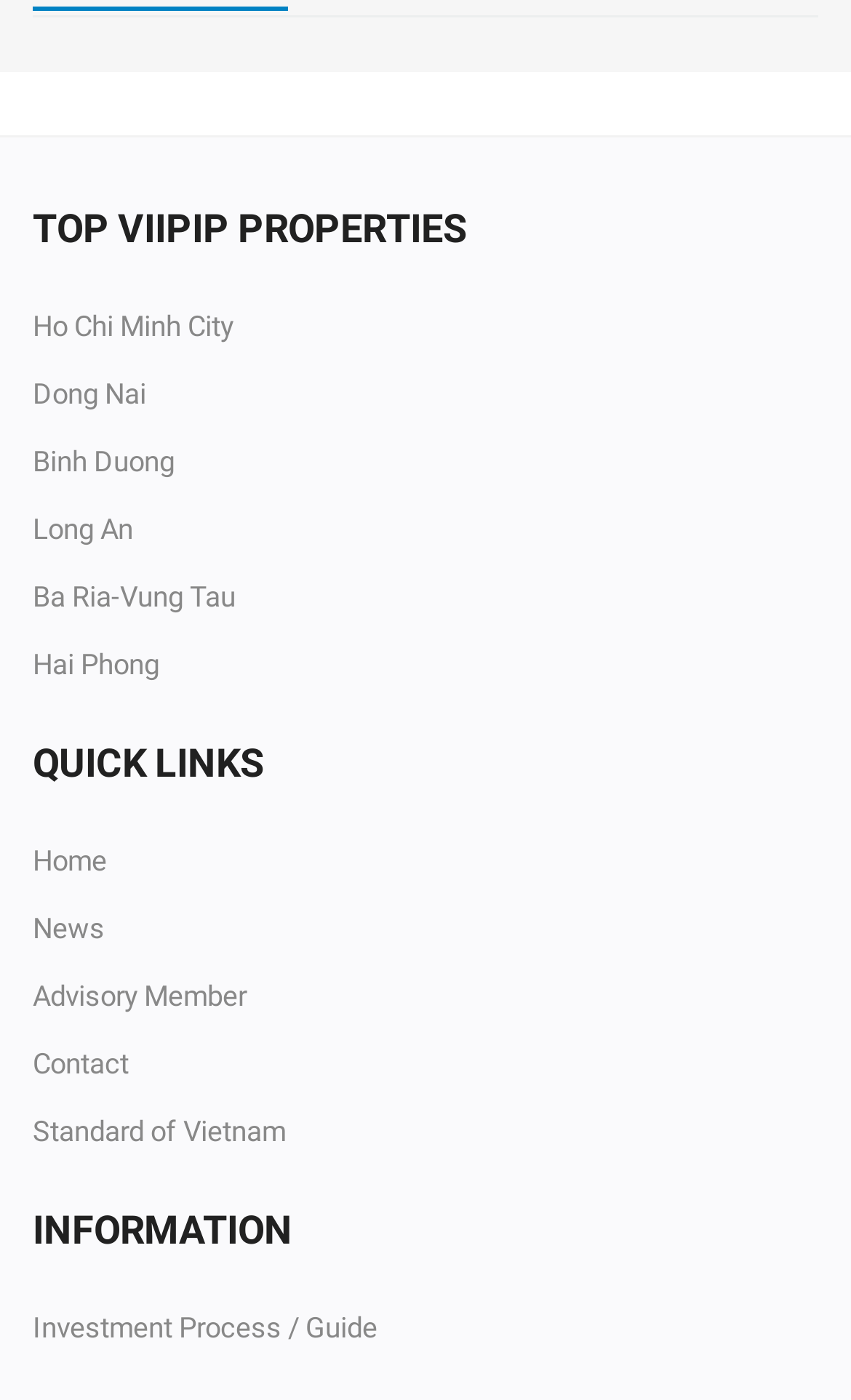Based on the element description Ba Ria-Vung Tau, identify the bounding box of the UI element in the given webpage screenshot. The coordinates should be in the format (top-left x, top-left y, bottom-right x, bottom-right y) and must be between 0 and 1.

[0.038, 0.406, 0.277, 0.445]